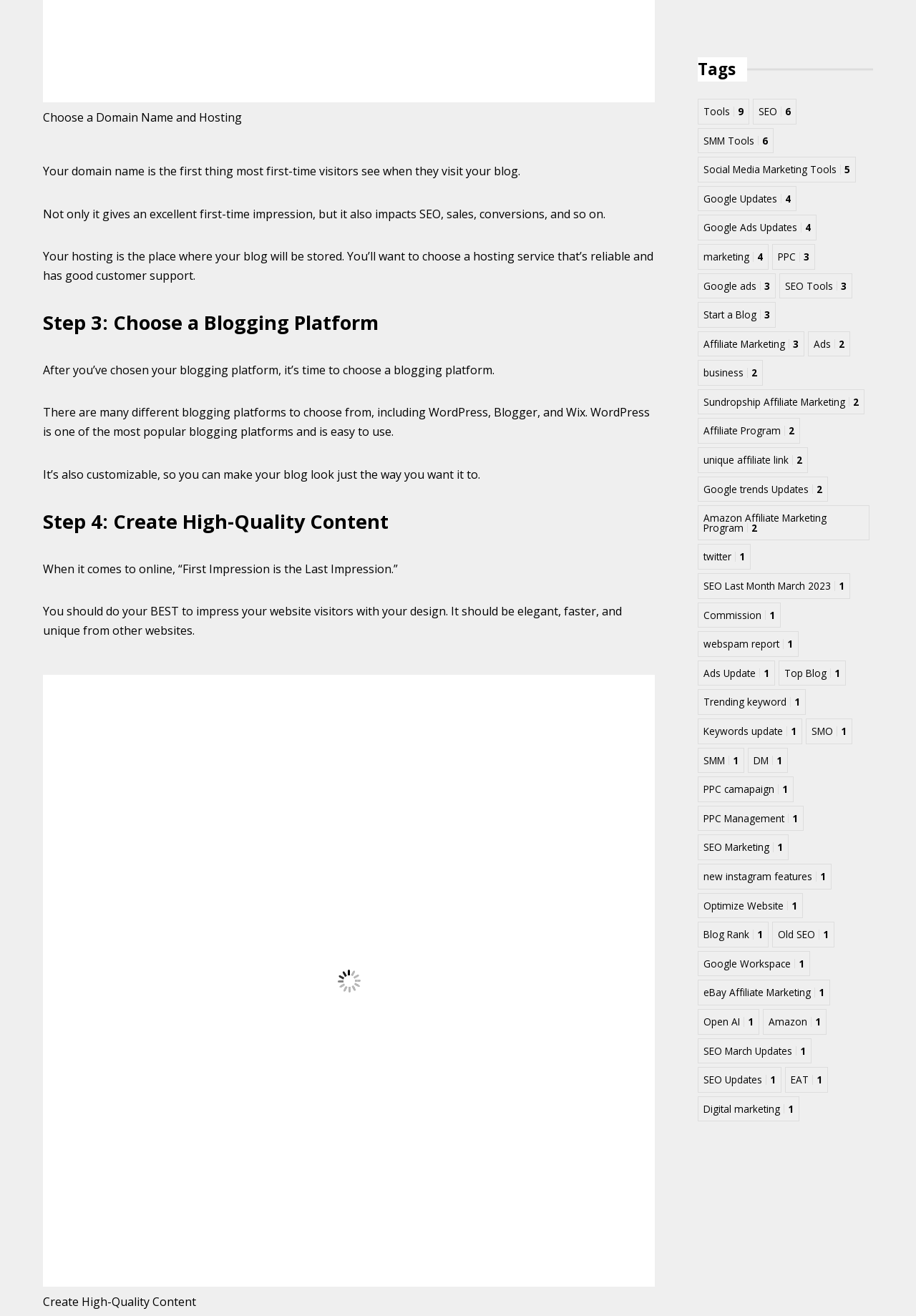Respond to the question with just a single word or phrase: 
How many categories of links are available on the webpage?

9